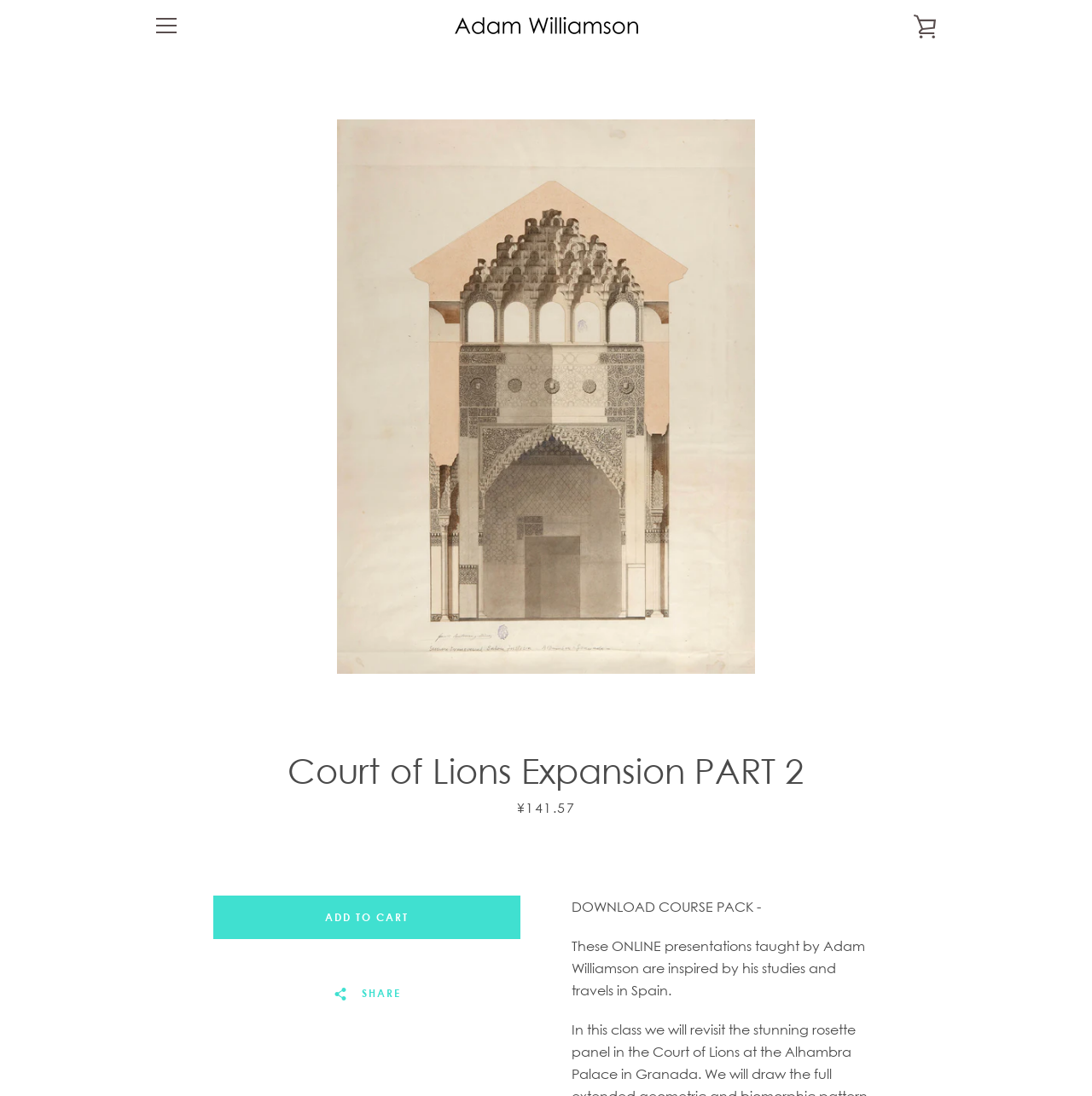Extract the bounding box of the UI element described as: "Contact".

[0.448, 0.257, 0.552, 0.296]